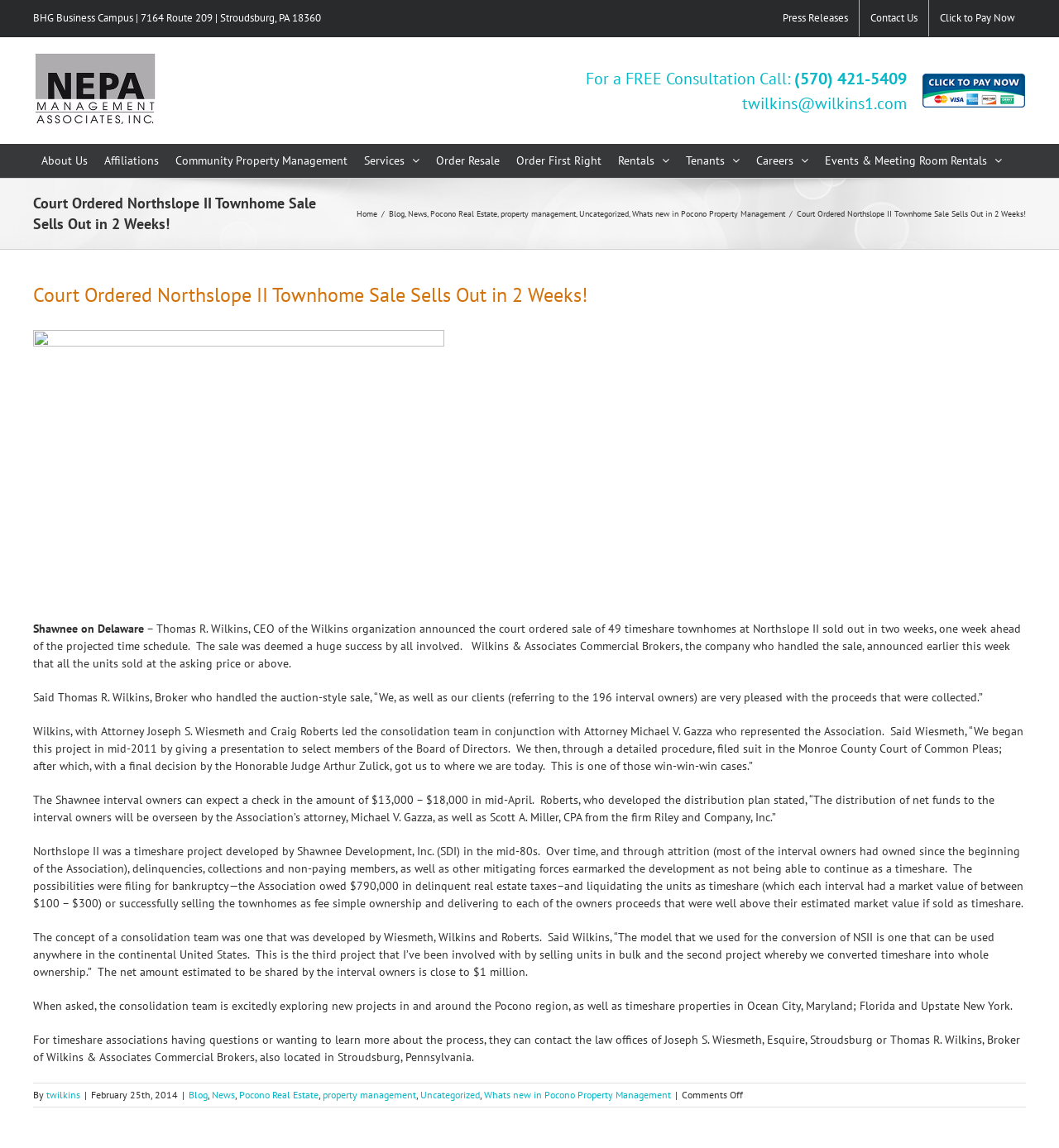Please determine the bounding box coordinates for the UI element described as: "Click to Pay Now".

[0.877, 0.0, 0.969, 0.032]